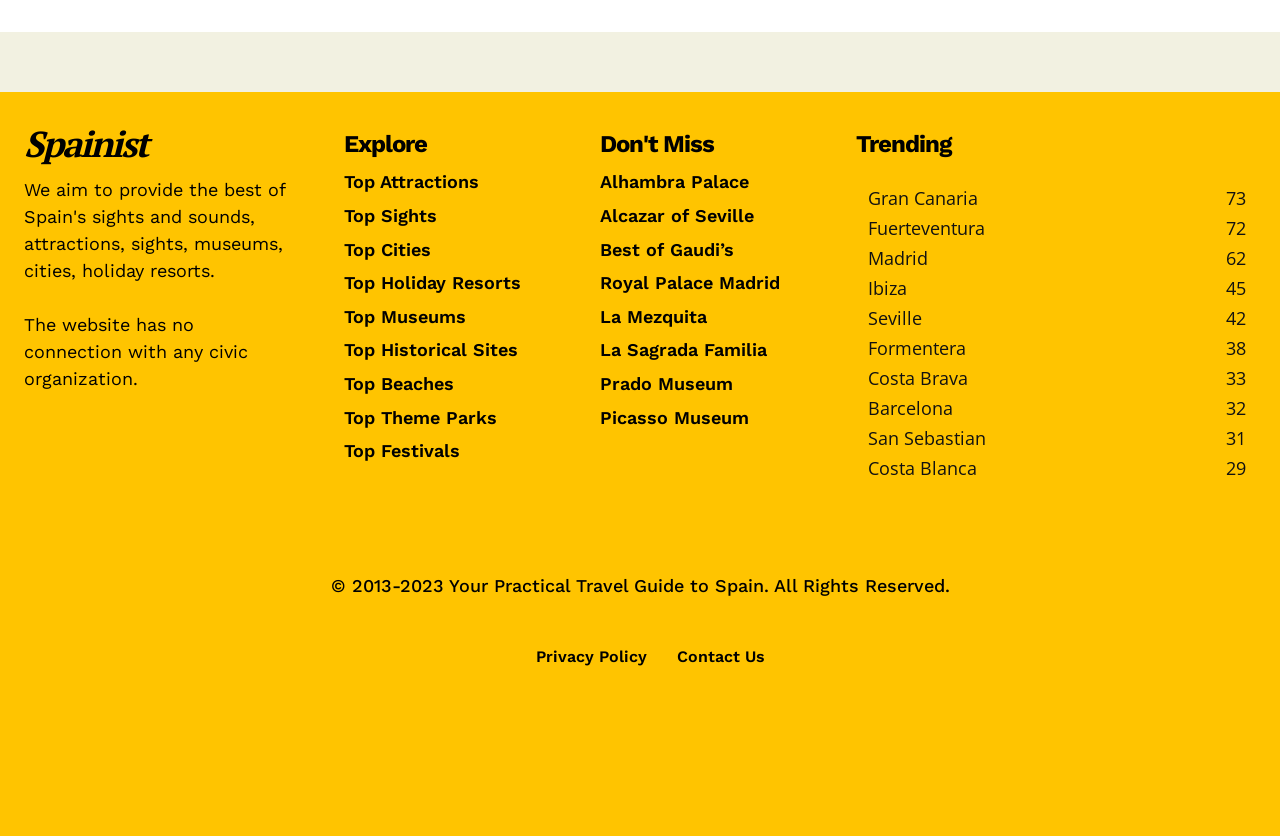Show the bounding box coordinates of the element that should be clicked to complete the task: "Contact us for travel inquiries".

[0.529, 0.774, 0.597, 0.797]